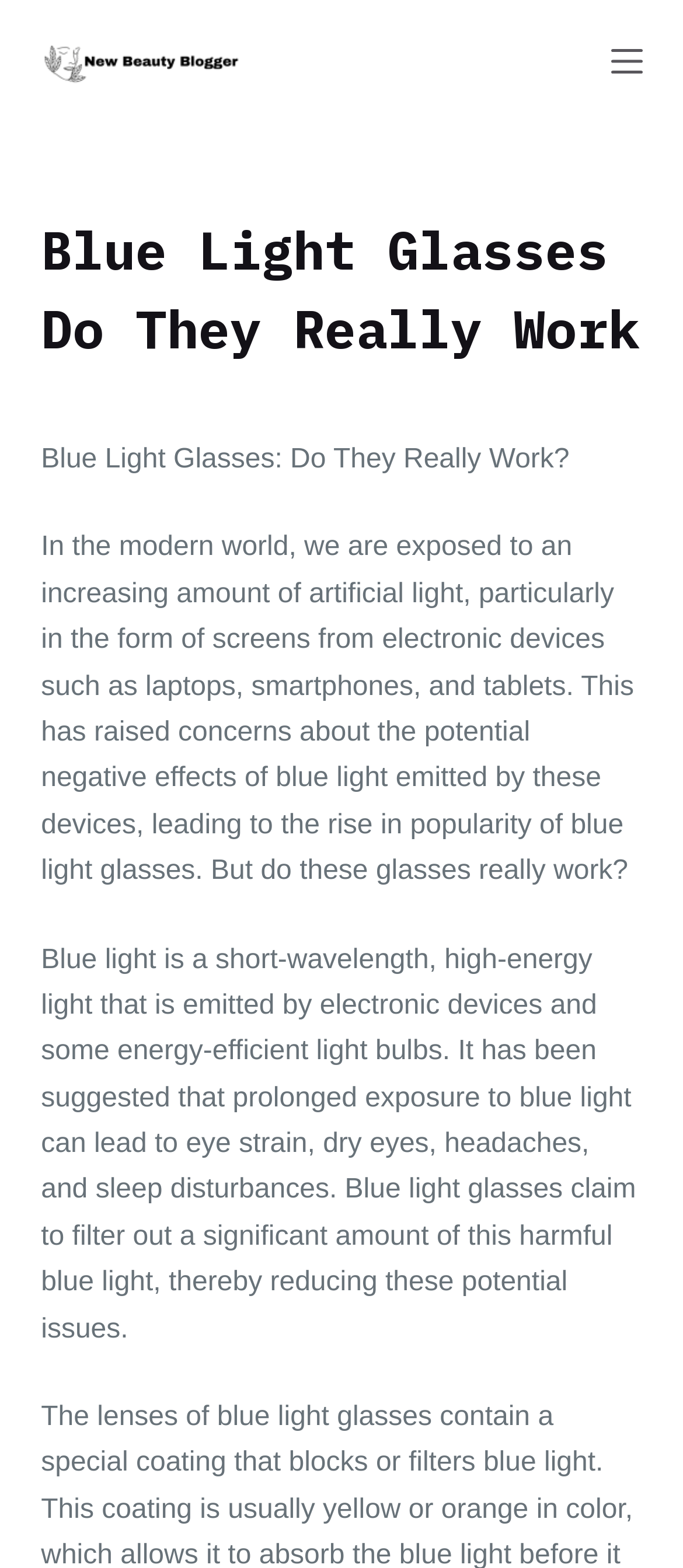Provide the bounding box coordinates for the UI element that is described as: "Skip to content".

[0.0, 0.0, 0.103, 0.022]